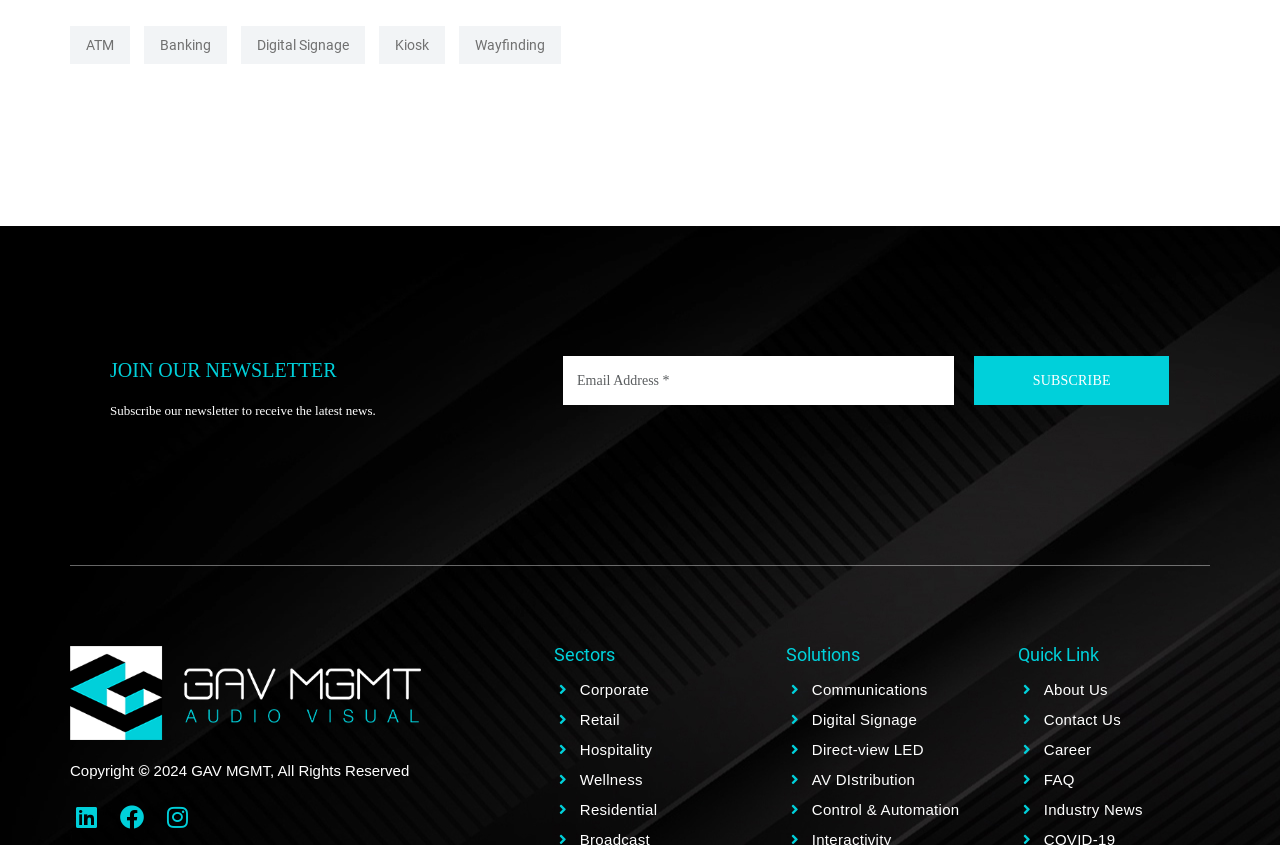Using a single word or phrase, answer the following question: 
What are the sectors listed on the webpage?

Corporate, Retail, Hospitality, Wellness, Residential